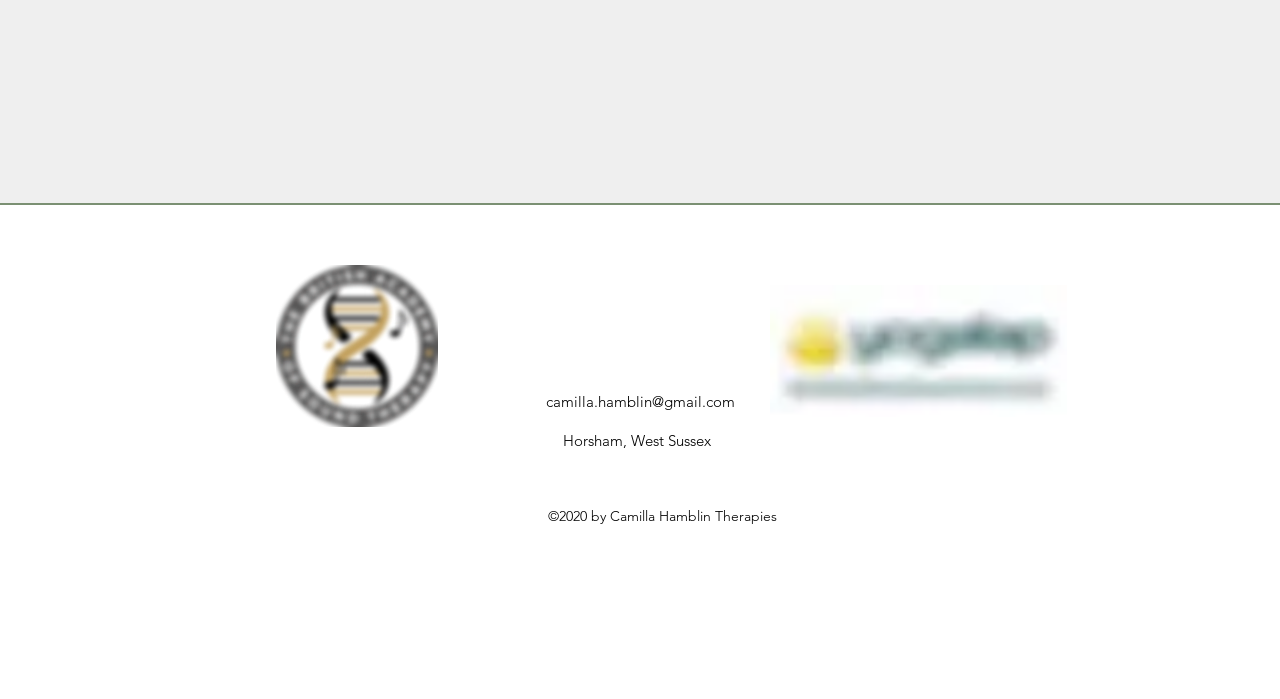What social media platforms does Camilla Hamblin have?
Answer the question with a detailed explanation, including all necessary information.

The webpage has a 'Social Bar' section that lists links to Facebook, Instagram, and YouTube, indicating that Camilla Hamblin has a presence on these social media platforms.